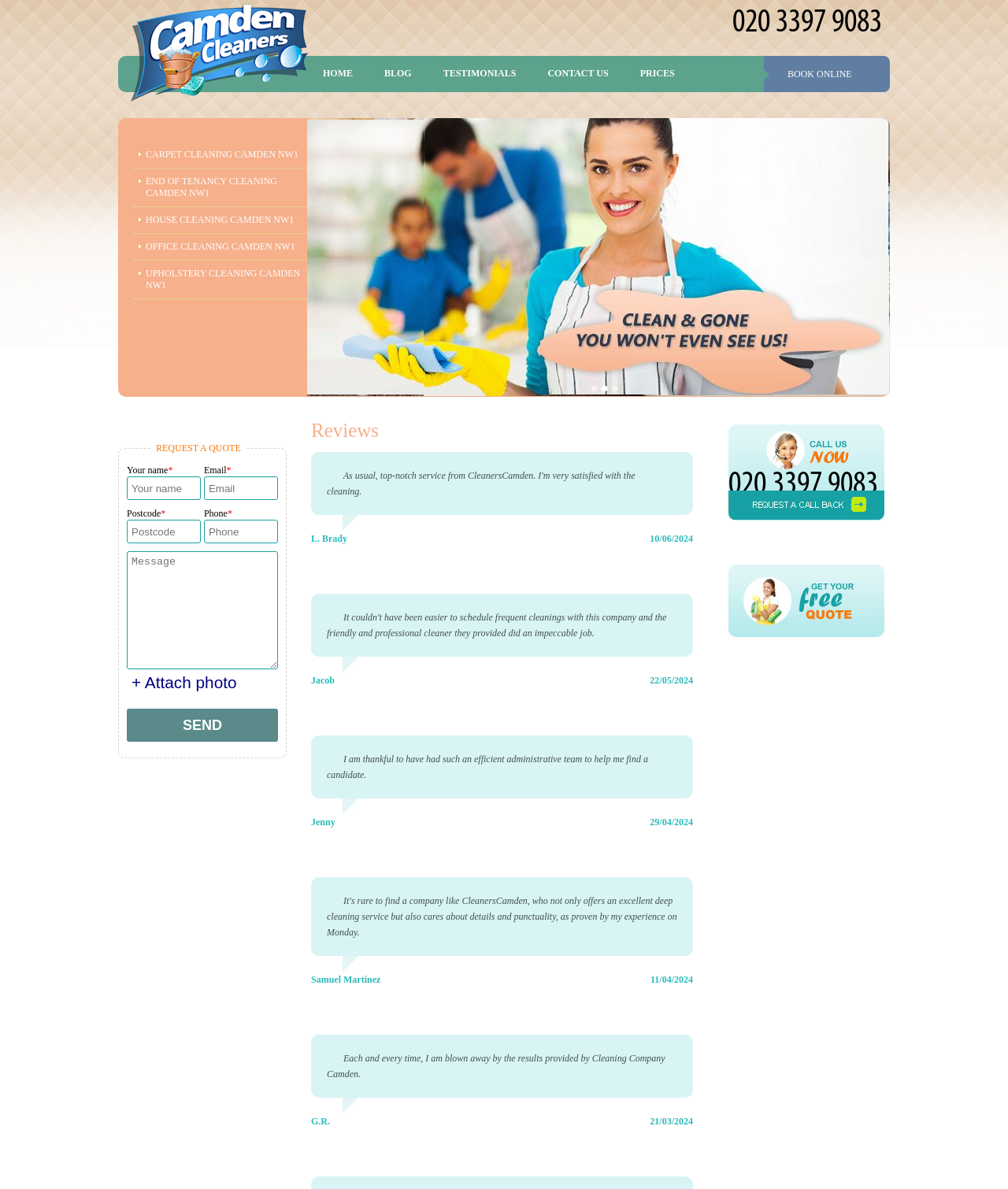What is the purpose of the 'BOOK ONLINE' link?
Use the image to give a comprehensive and detailed response to the question.

The 'BOOK ONLINE' link is located at the top of the webpage with bounding box coordinates [0.758, 0.047, 0.883, 0.077], suggesting that it allows users to book a service online.